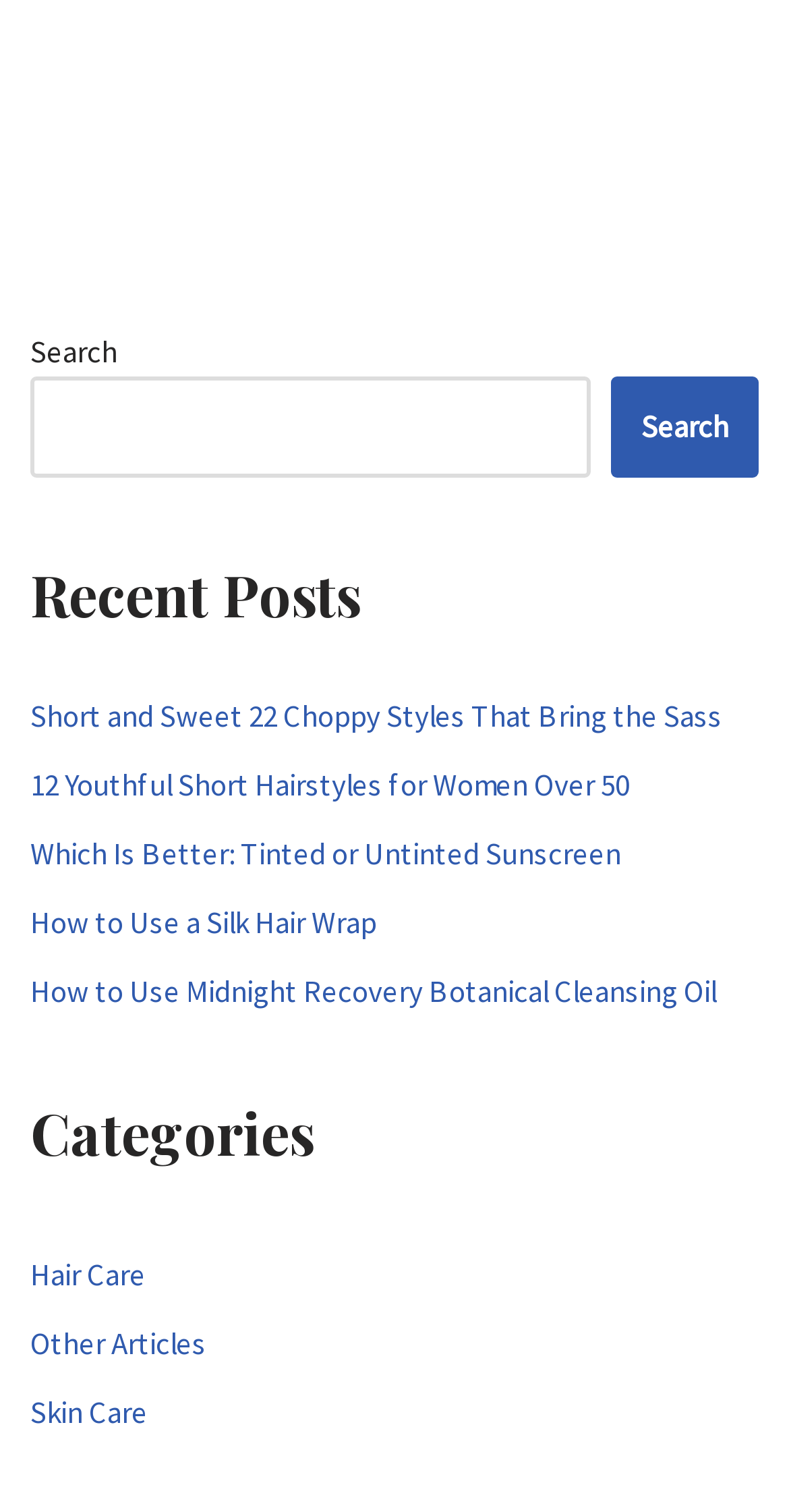Please provide a comprehensive response to the question below by analyzing the image: 
What is the purpose of the search box?

I saw a search box with a 'Search' button next to it, which suggests that the purpose of the search box is to search the website for specific content.